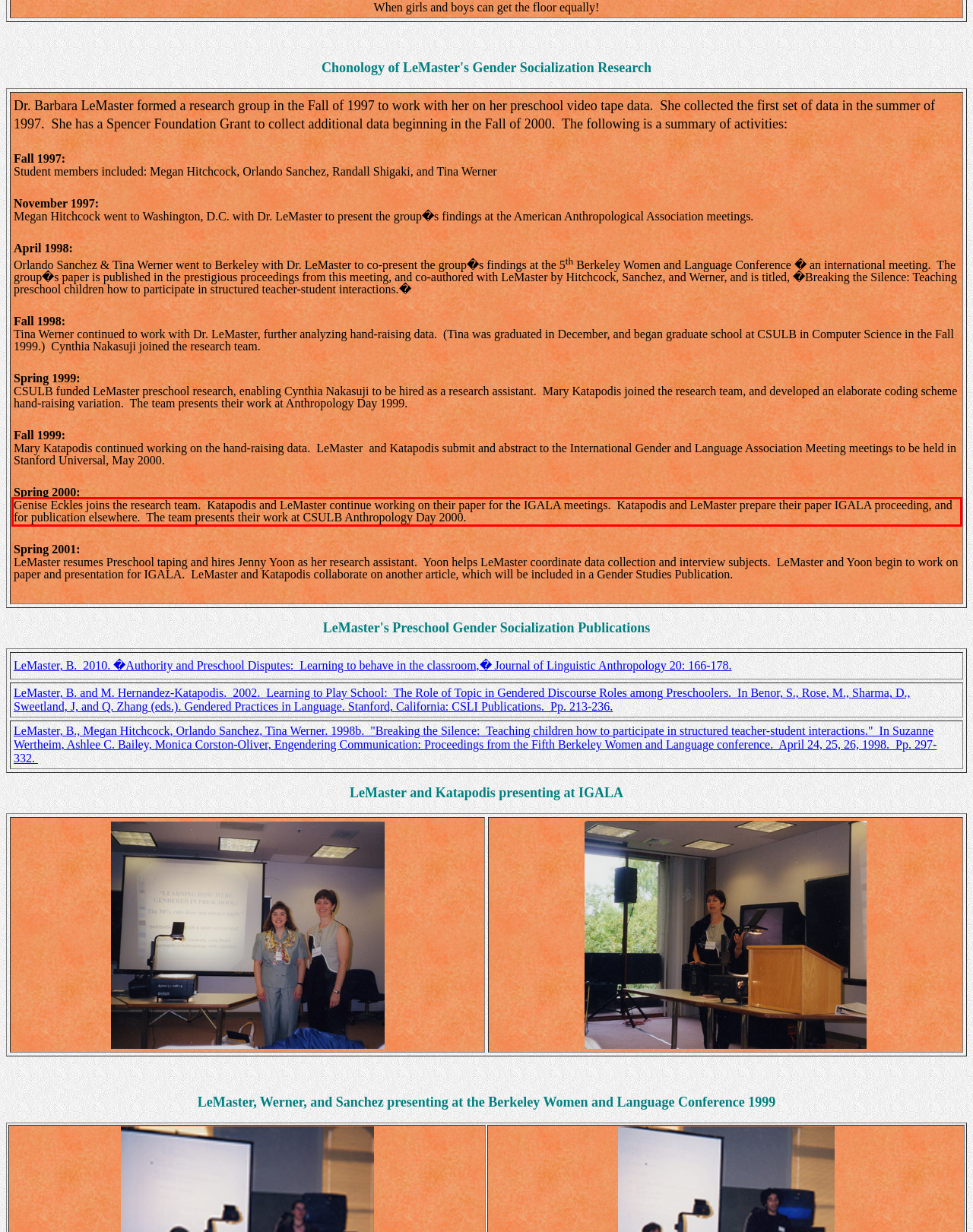In the given screenshot, locate the red bounding box and extract the text content from within it.

Genise Eckles joins the research team. Katapodis and LeMaster continue working on their paper for the IGALA meetings. Katapodis and LeMaster prepare their paper IGALA proceeding, and for publication elsewhere. The team presents their work at CSULB Anthropology Day 2000.